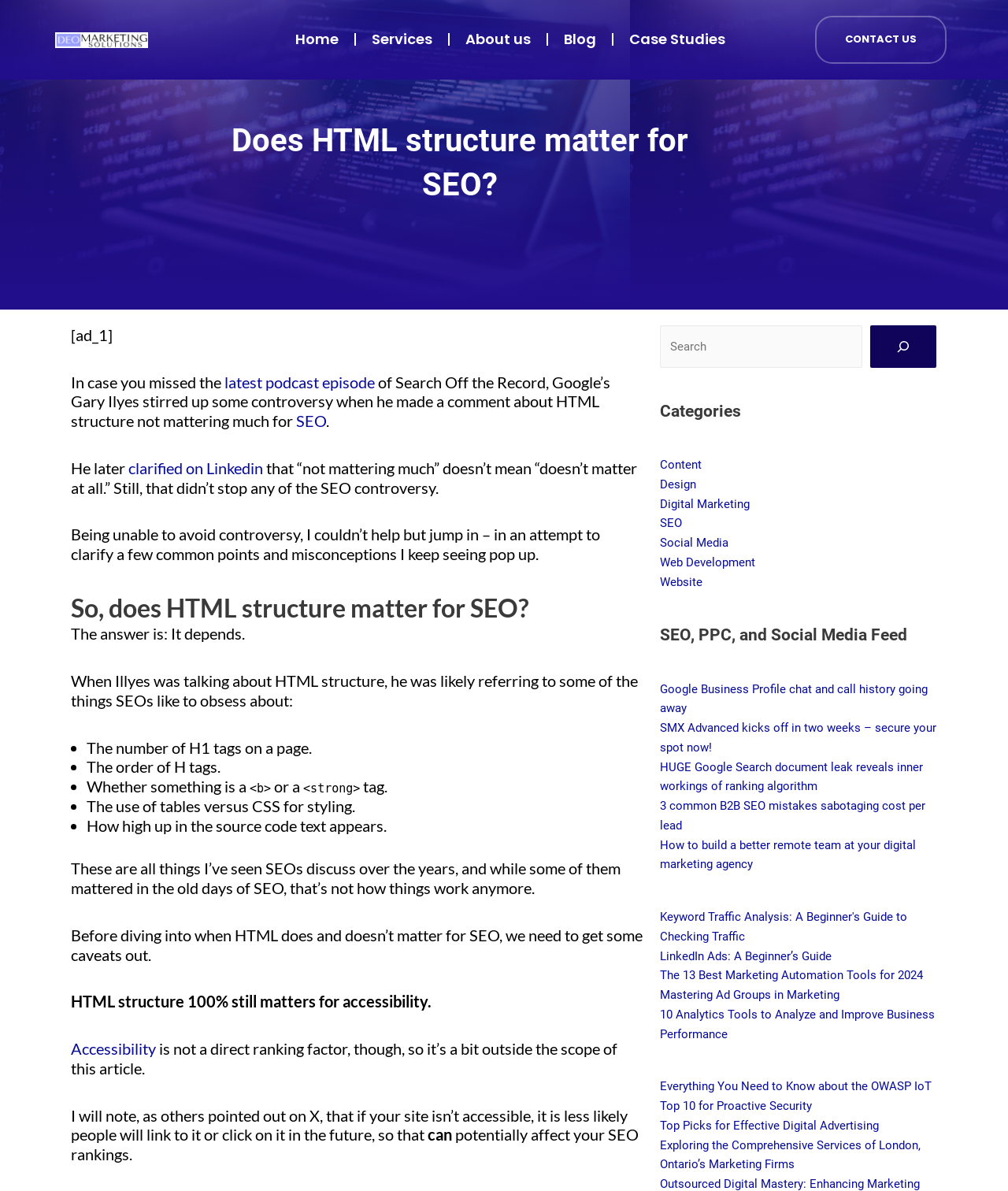Find the bounding box coordinates of the clickable area required to complete the following action: "Visit the 'About us' page".

[0.446, 0.018, 0.542, 0.049]